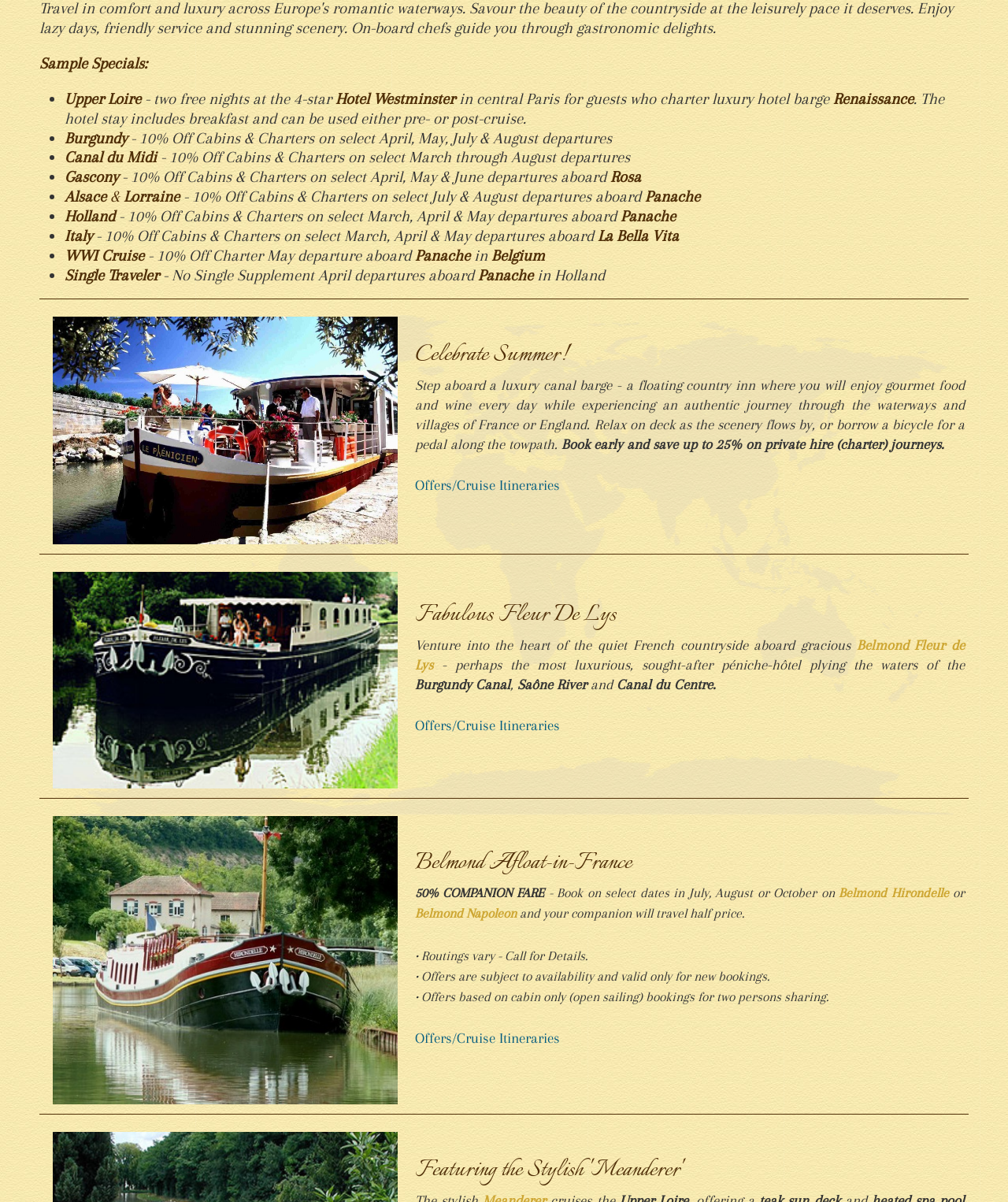Bounding box coordinates are given in the format (top-left x, top-left y, bottom-right x, bottom-right y). All values should be floating point numbers between 0 and 1. Provide the bounding box coordinate for the UI element described as: Offers/Cruise Itineraries

[0.412, 0.397, 0.555, 0.427]